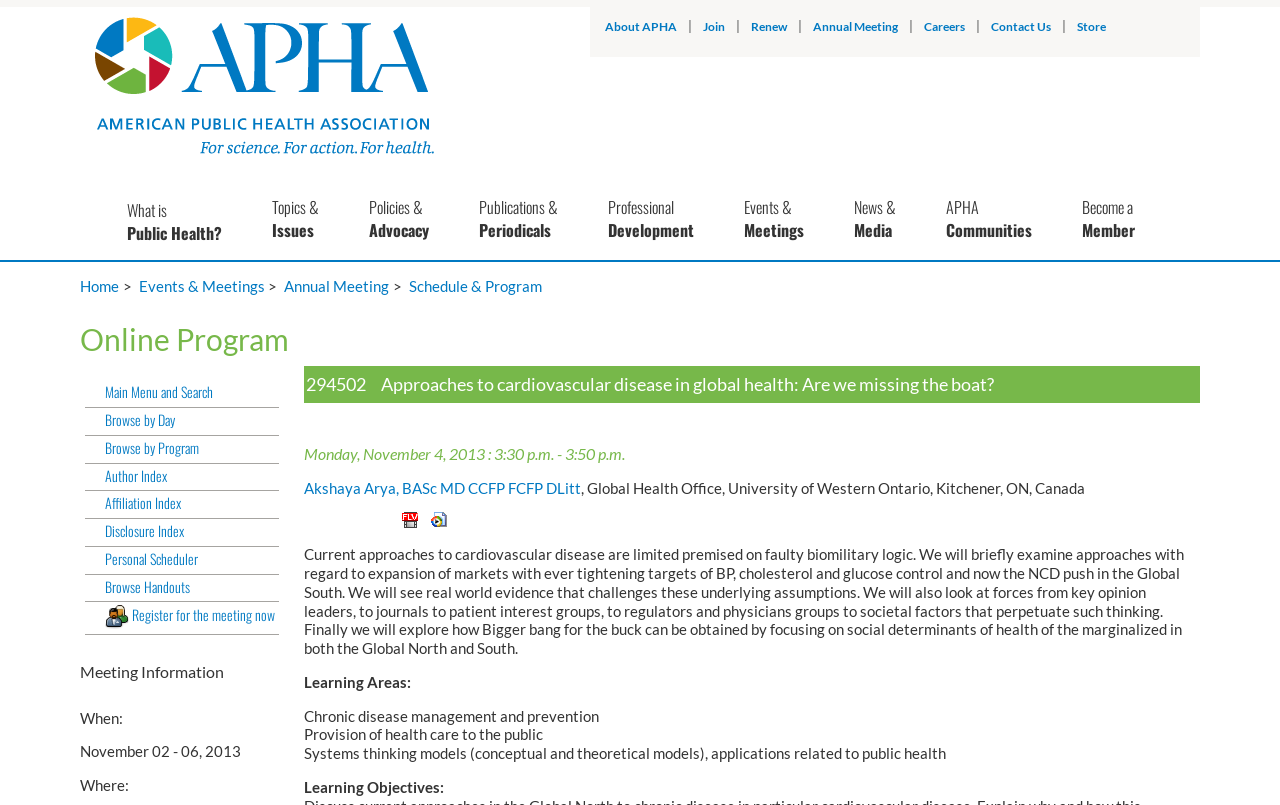Pinpoint the bounding box coordinates of the element you need to click to execute the following instruction: "Register for the meeting now". The bounding box should be represented by four float numbers between 0 and 1, in the format [left, top, right, bottom].

[0.066, 0.752, 0.218, 0.789]